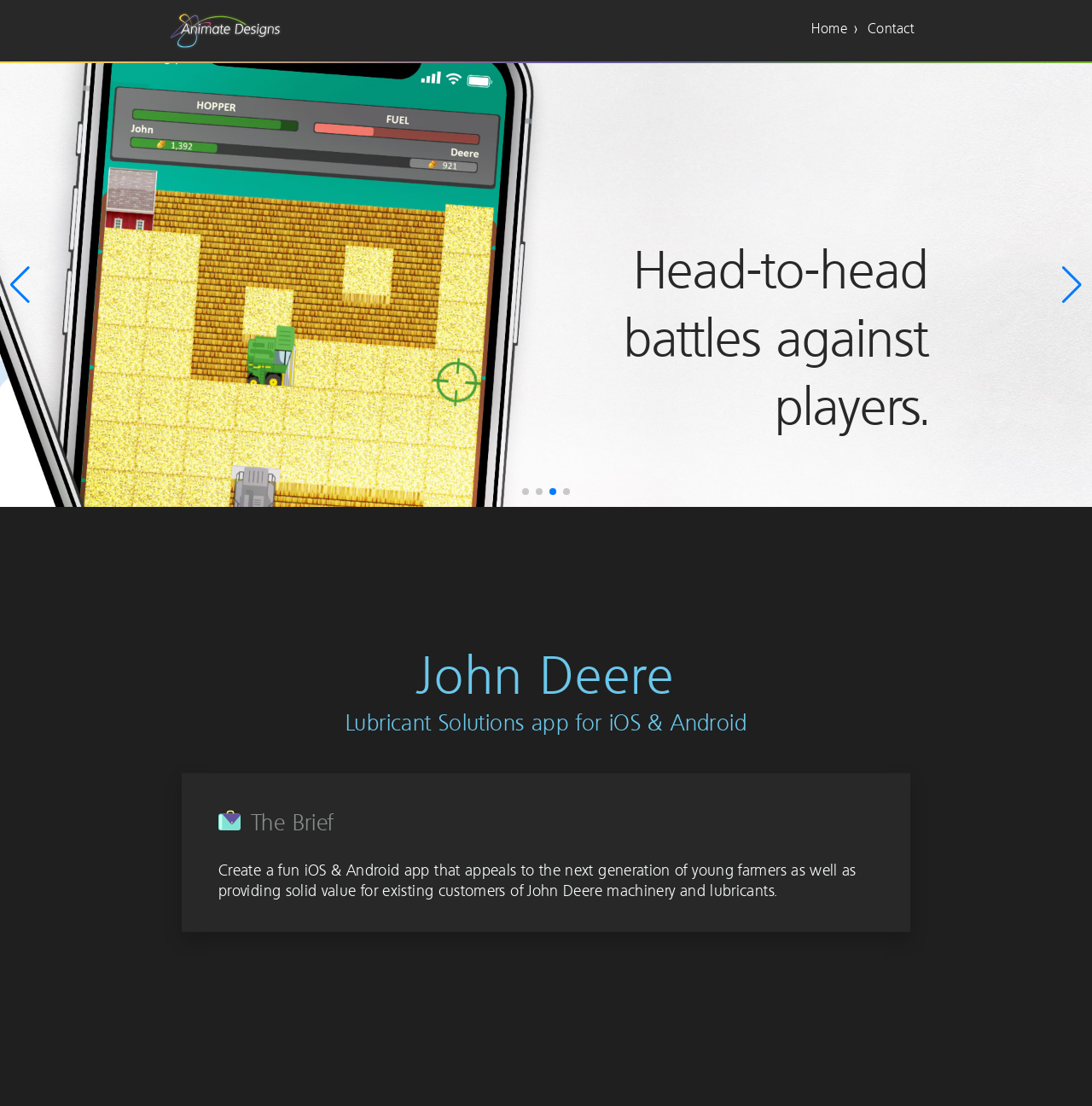Identify the bounding box coordinates for the UI element described by the following text: "Home". Provide the coordinates as four float numbers between 0 and 1, in the format [left, top, right, bottom].

[0.743, 0.018, 0.776, 0.033]